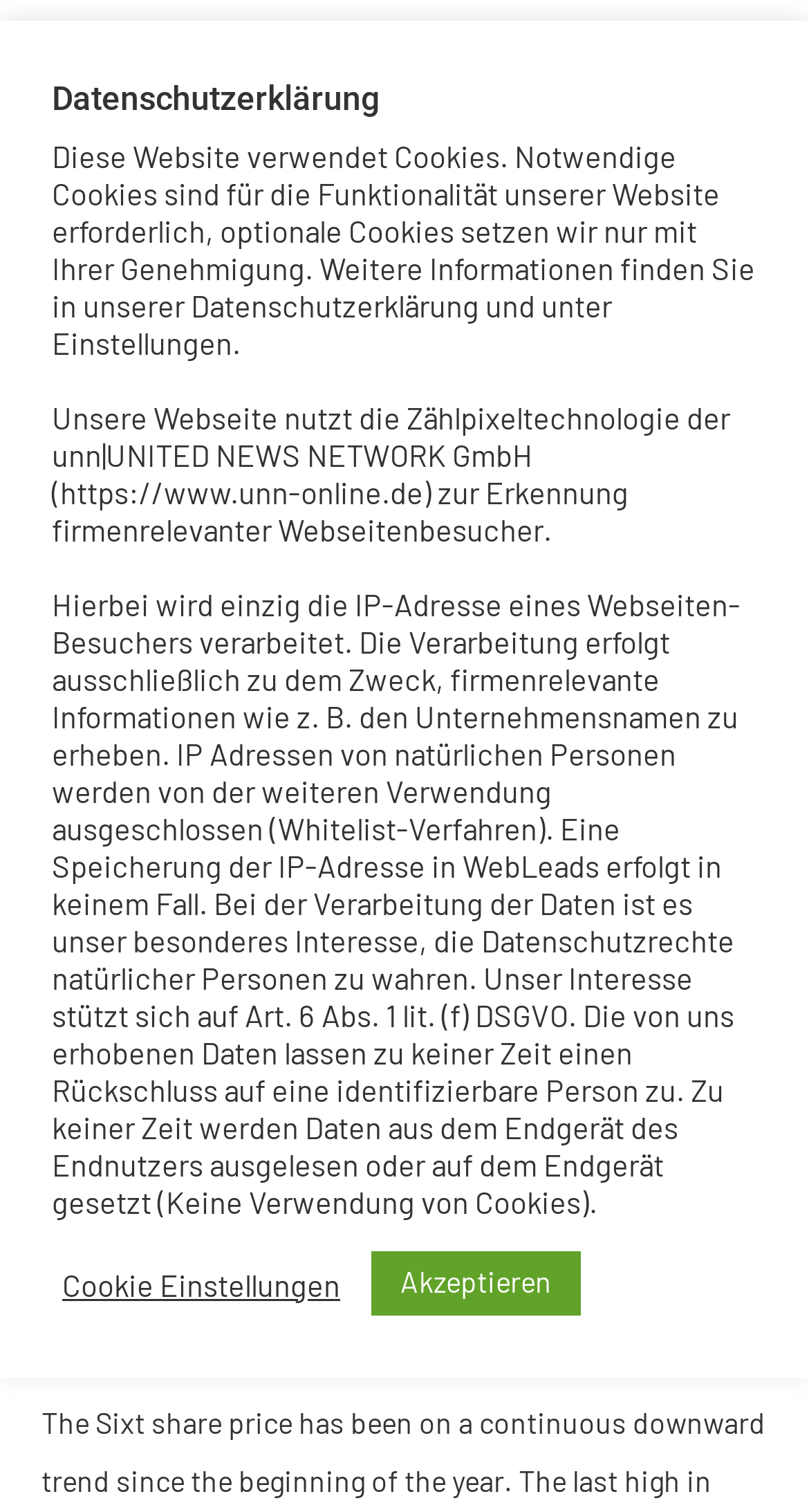Provide a one-word or short-phrase answer to the question:
How many electric cars will Sixt buy?

100,000